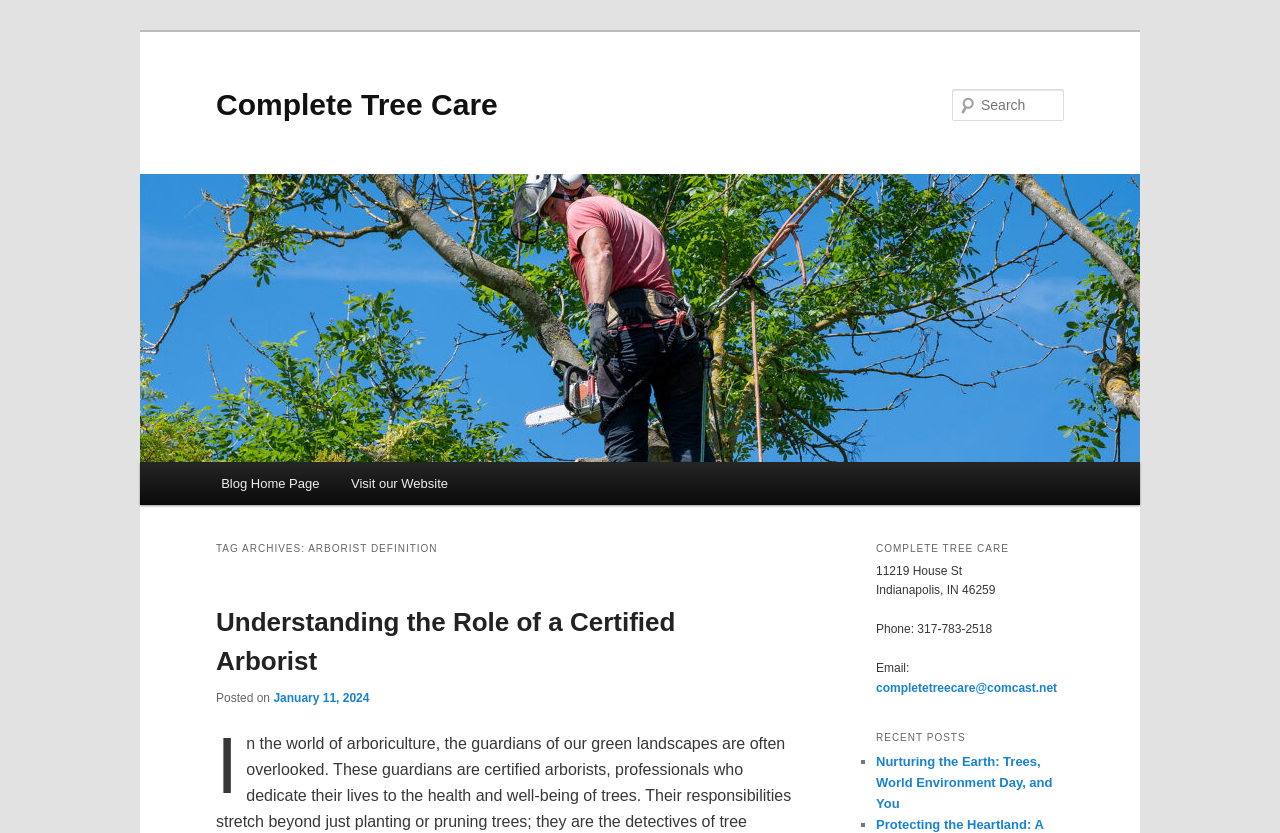What is the address of the company?
Can you offer a detailed and complete answer to this question?

The address of the company can be found in the static text elements with the texts '11219 House St' and 'Indianapolis, IN 46259' which are located in the contact information section of the webpage.